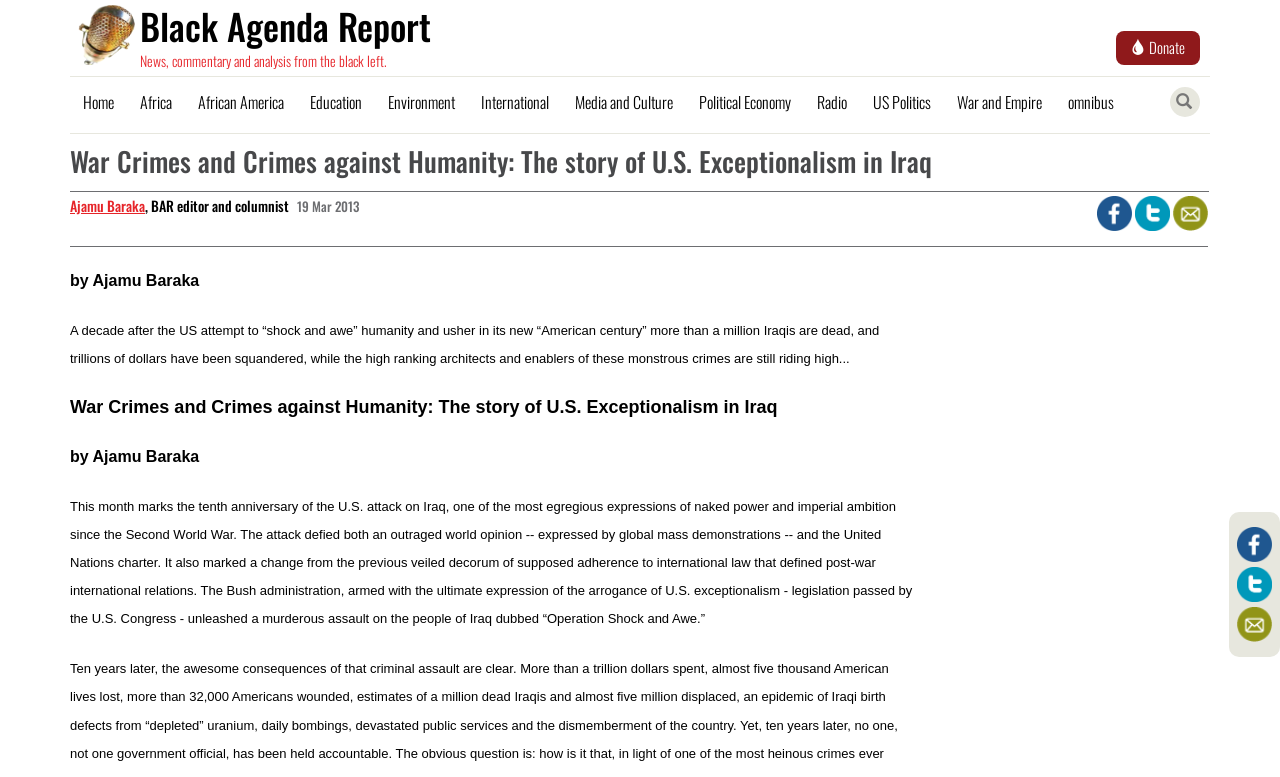Determine the bounding box coordinates of the region that needs to be clicked to achieve the task: "Go to the 'War and Empire' section".

[0.738, 0.1, 0.824, 0.165]